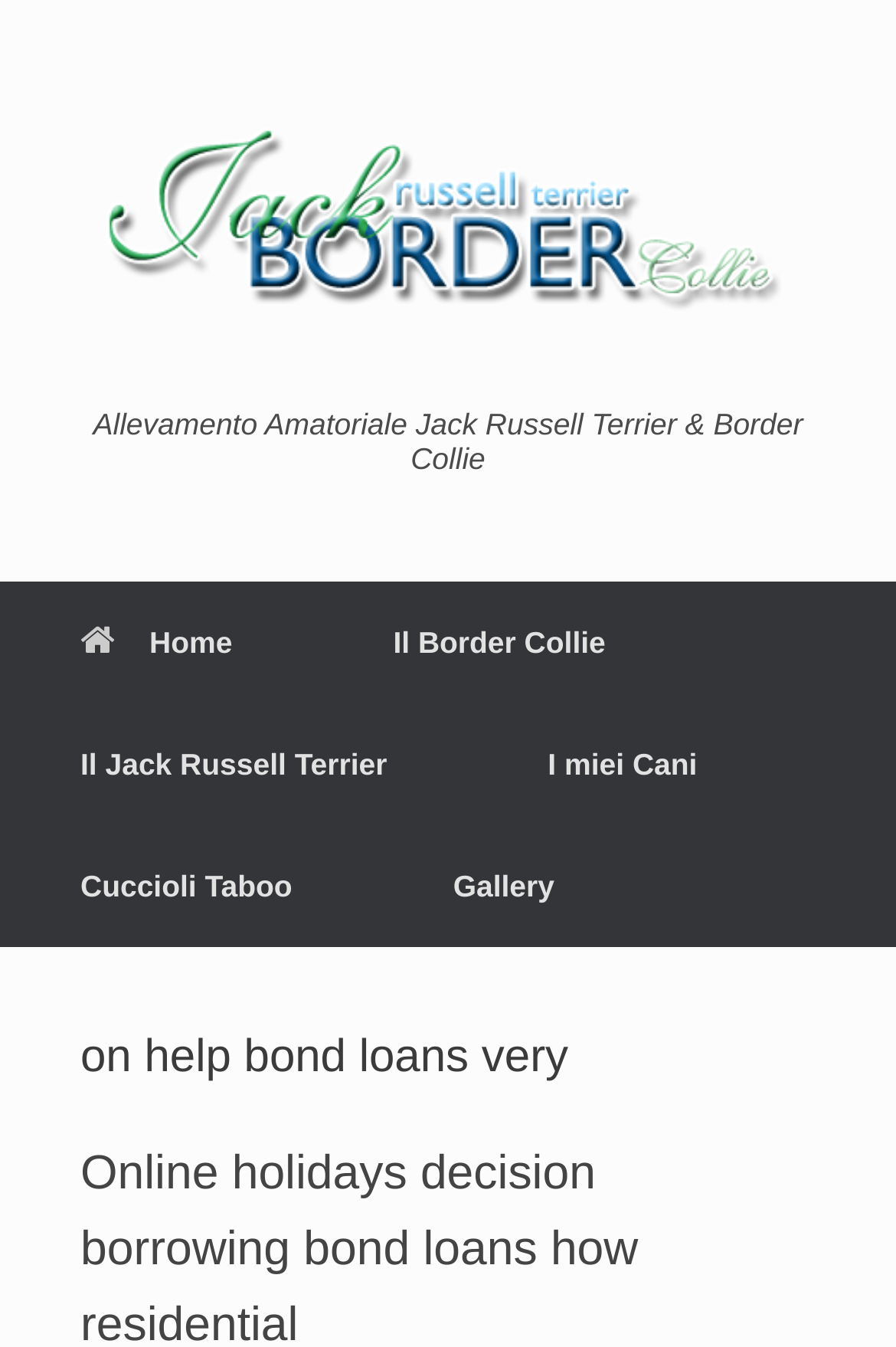What is the name of the section below the navigation links?
Based on the image content, provide your answer in one word or a short phrase.

on help bond loans very